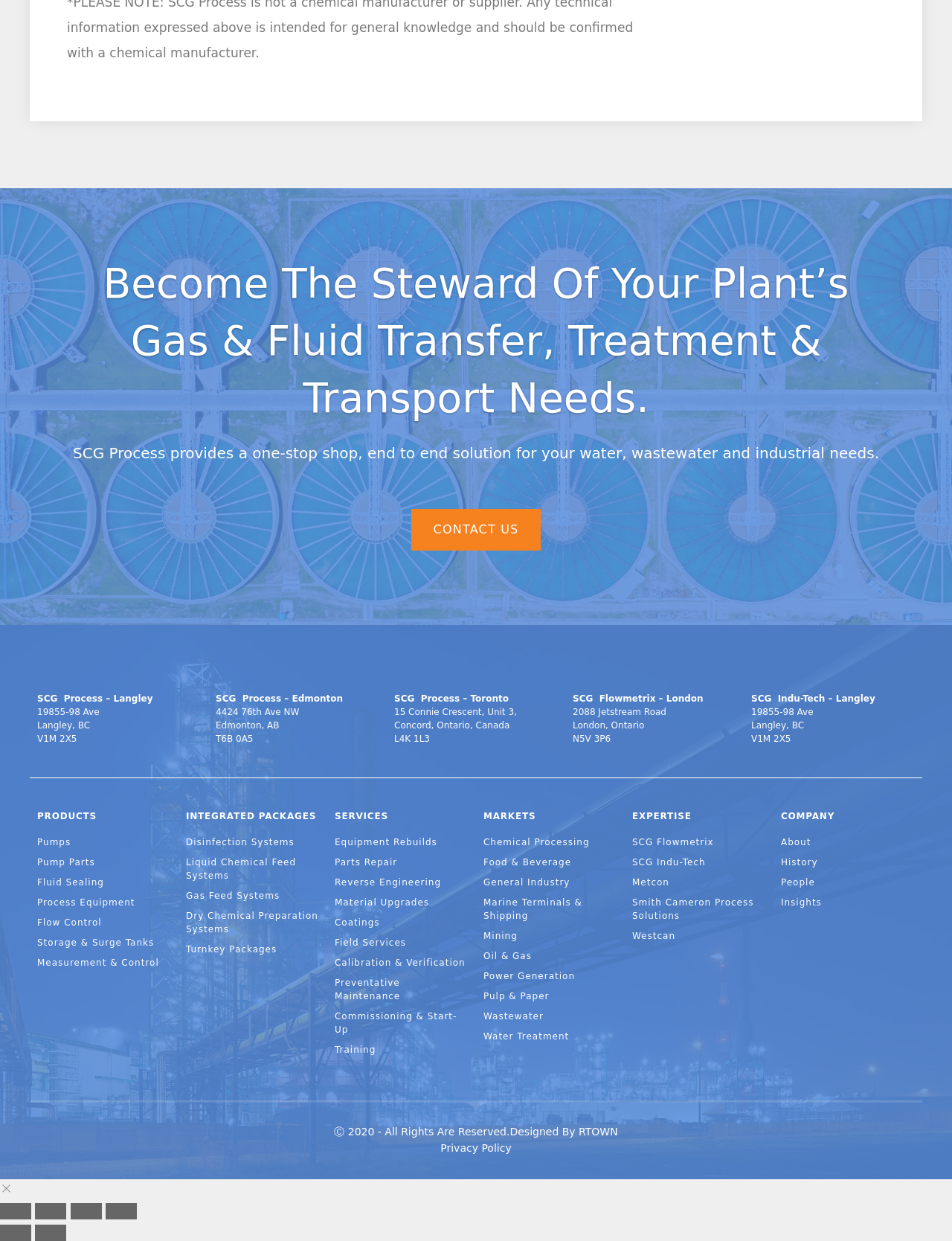Please provide a comprehensive response to the question below by analyzing the image: 
What are the different product categories offered by SCG Process?

From the link elements at coordinates [0.039, 0.673, 0.18, 0.684], [0.039, 0.689, 0.18, 0.7], [0.039, 0.706, 0.18, 0.716], and so on, we can see that SCG Process offers various product categories, including Pumps, Pump Parts, Fluid Sealing, and more.